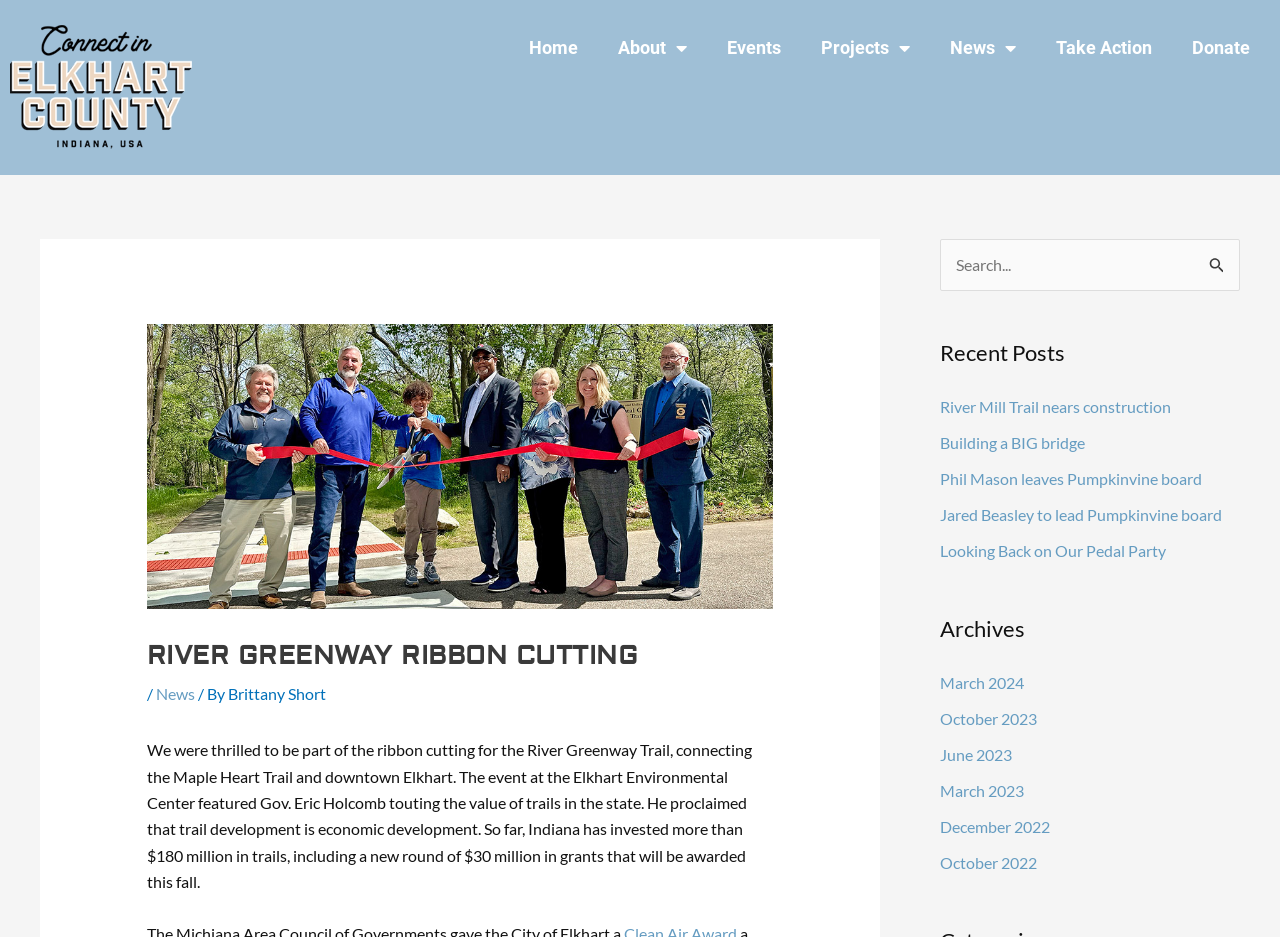Can you pinpoint the bounding box coordinates for the clickable element required for this instruction: "Click the Home link"? The coordinates should be four float numbers between 0 and 1, i.e., [left, top, right, bottom].

[0.398, 0.027, 0.467, 0.076]